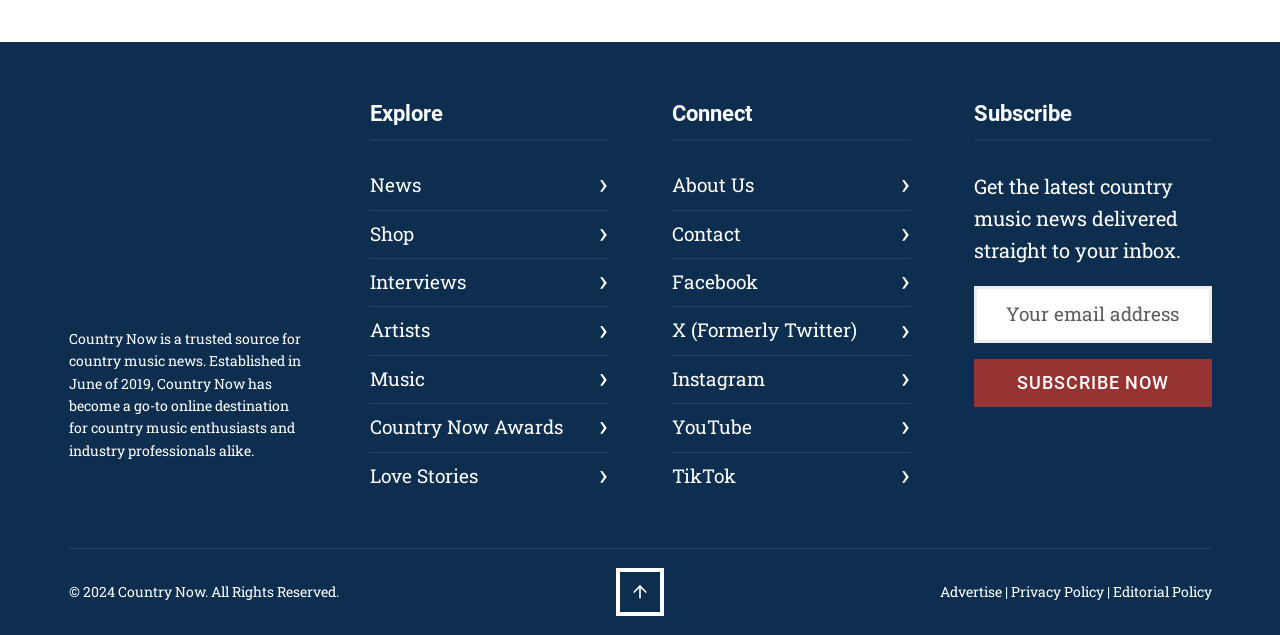Given the description of a UI element: "Contact", identify the bounding box coordinates of the matching element in the webpage screenshot.

[0.525, 0.344, 0.703, 0.392]